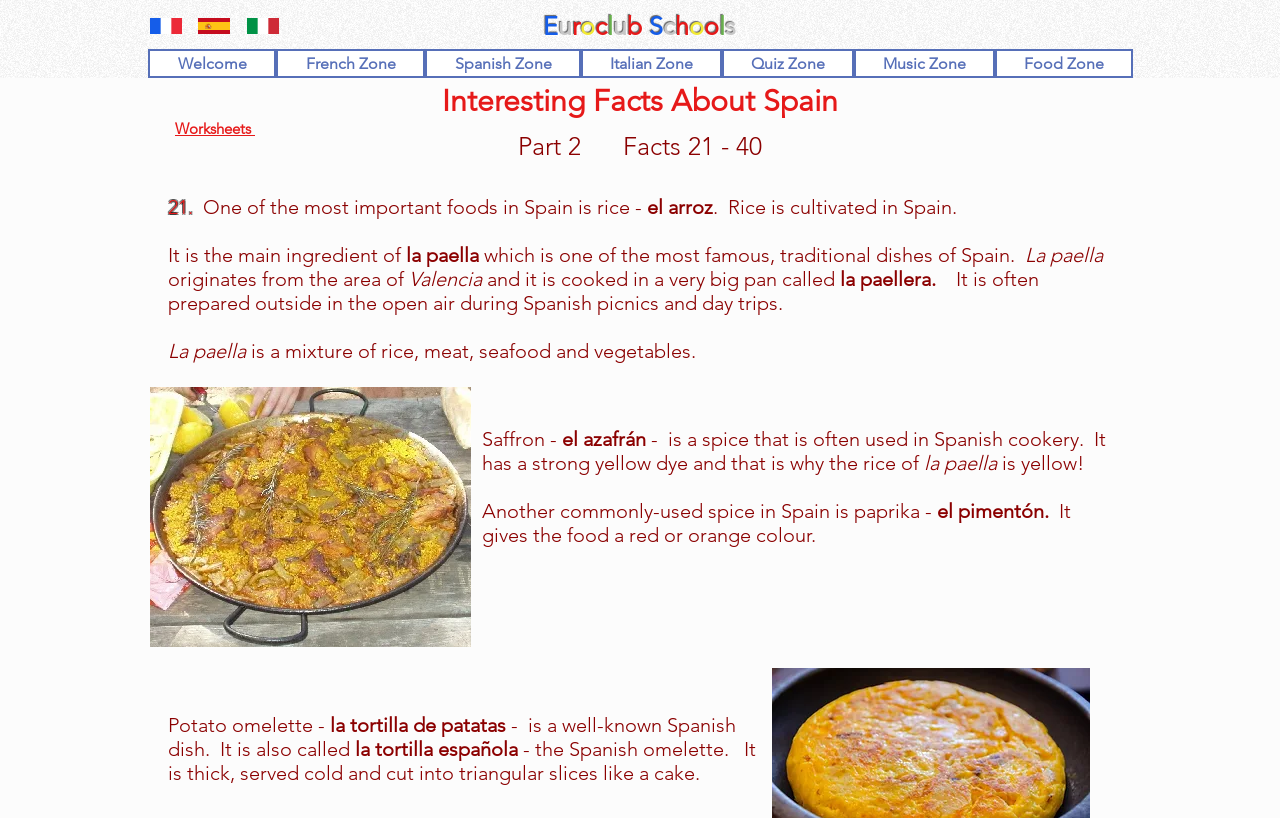Please find the bounding box for the following UI element description. Provide the coordinates in (top-left x, top-left y, bottom-right x, bottom-right y) format, with values between 0 and 1: Spanish Zone

[0.332, 0.06, 0.454, 0.095]